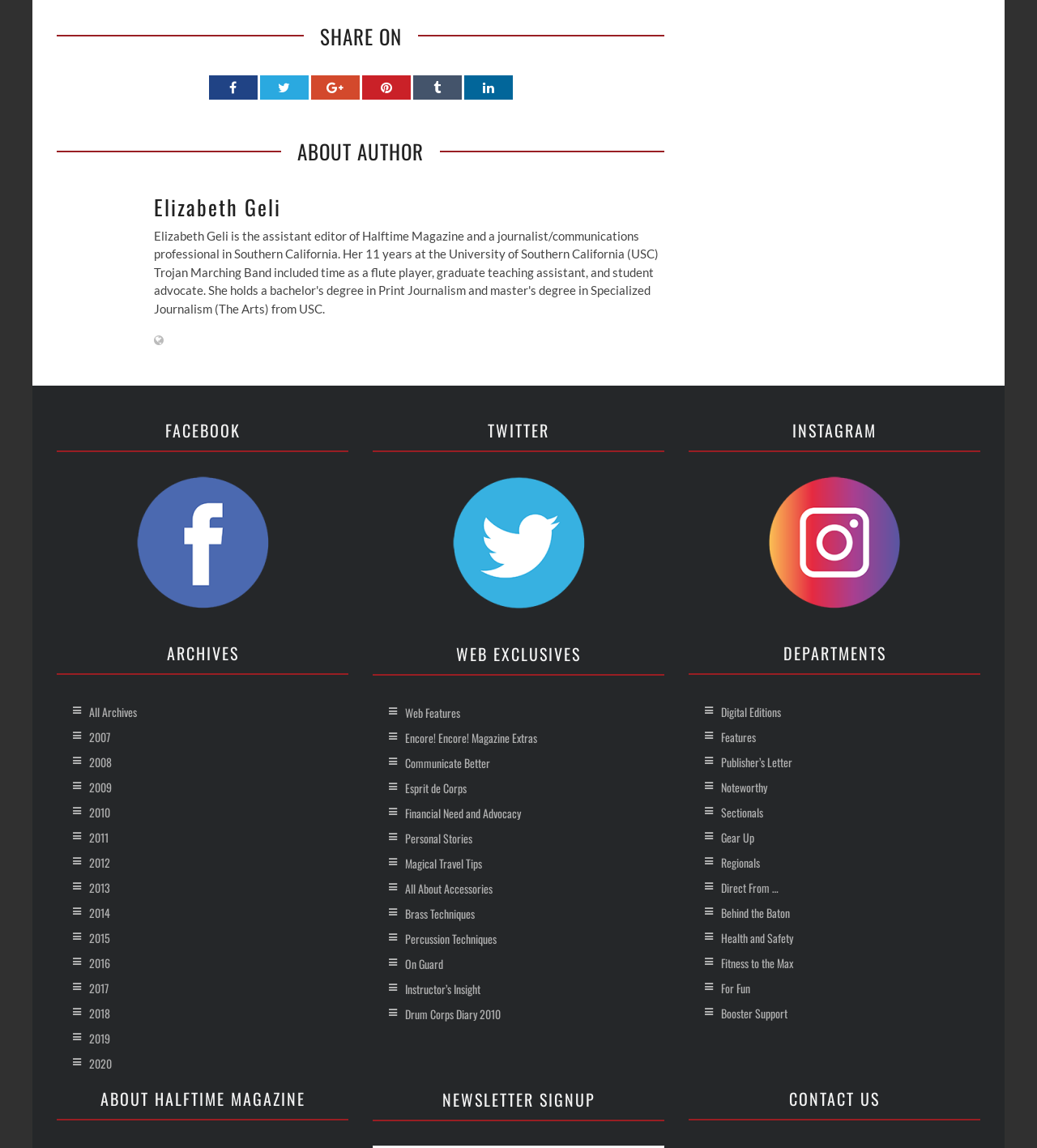What is the name of the magazine?
Please provide a comprehensive answer based on the information in the image.

The name of the magazine can be found in the 'ABOUT HALFTIME MAGAZINE' section, where it is written as 'Halftime Magazine'.